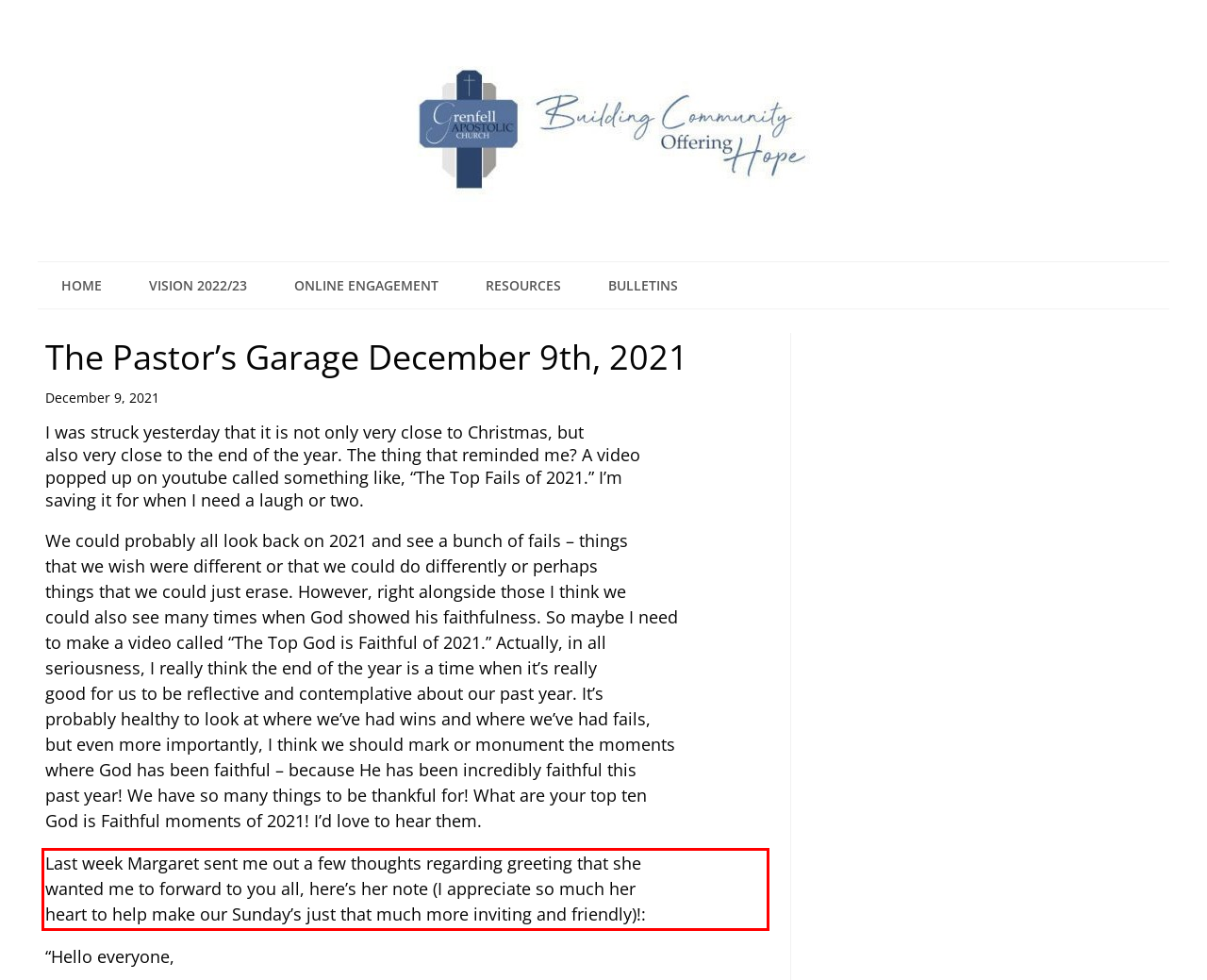Please look at the screenshot provided and find the red bounding box. Extract the text content contained within this bounding box.

Last week Margaret sent me out a few thoughts regarding greeting that she wanted me to forward to you all, here’s her note (I appreciate so much her heart to help make our Sunday’s just that much more inviting and friendly)!: